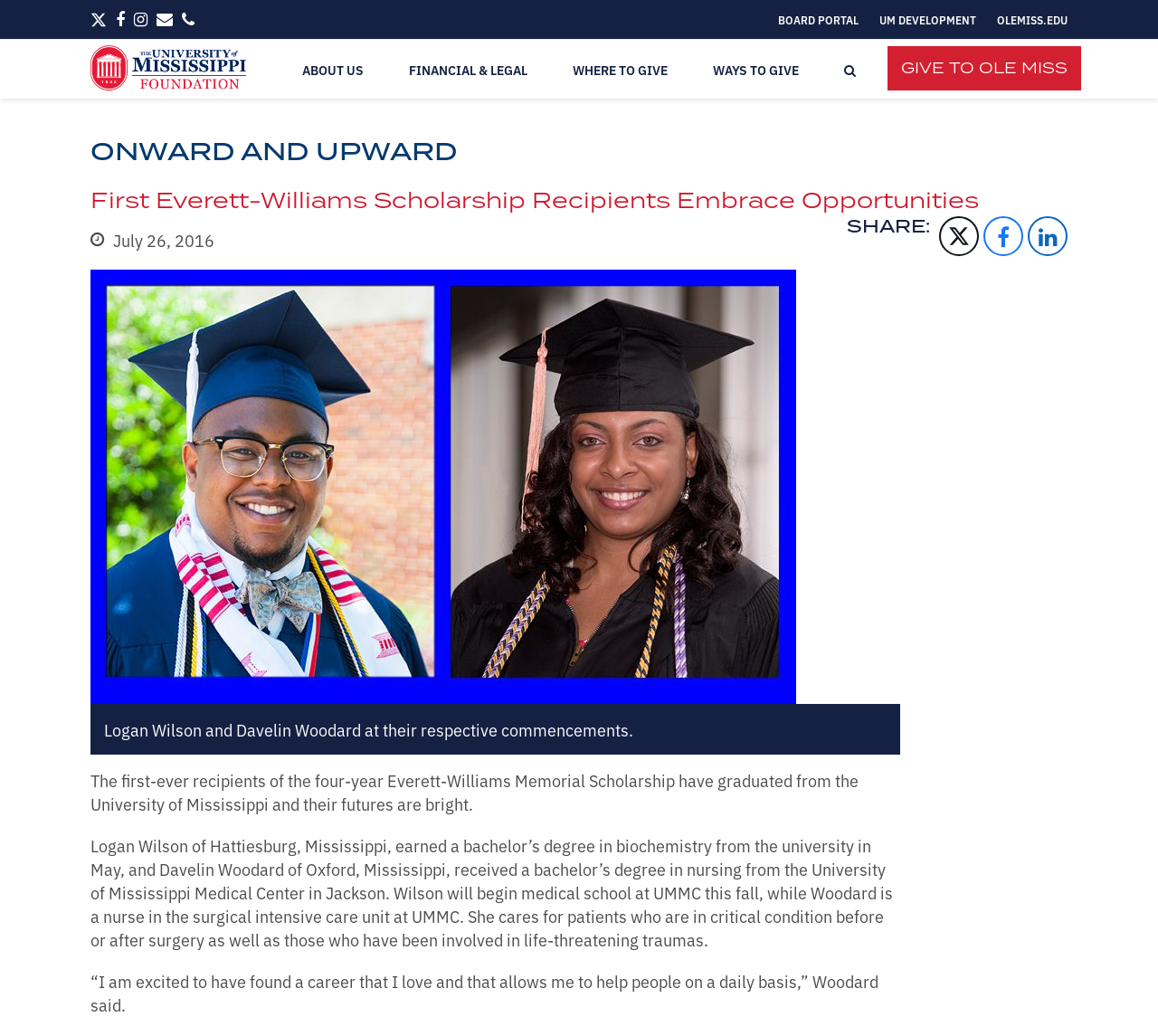Please determine the bounding box coordinates of the element to click on in order to accomplish the following task: "Share on Facebook". Ensure the coordinates are four float numbers ranging from 0 to 1, i.e., [left, top, right, bottom].

[0.849, 0.209, 0.884, 0.247]